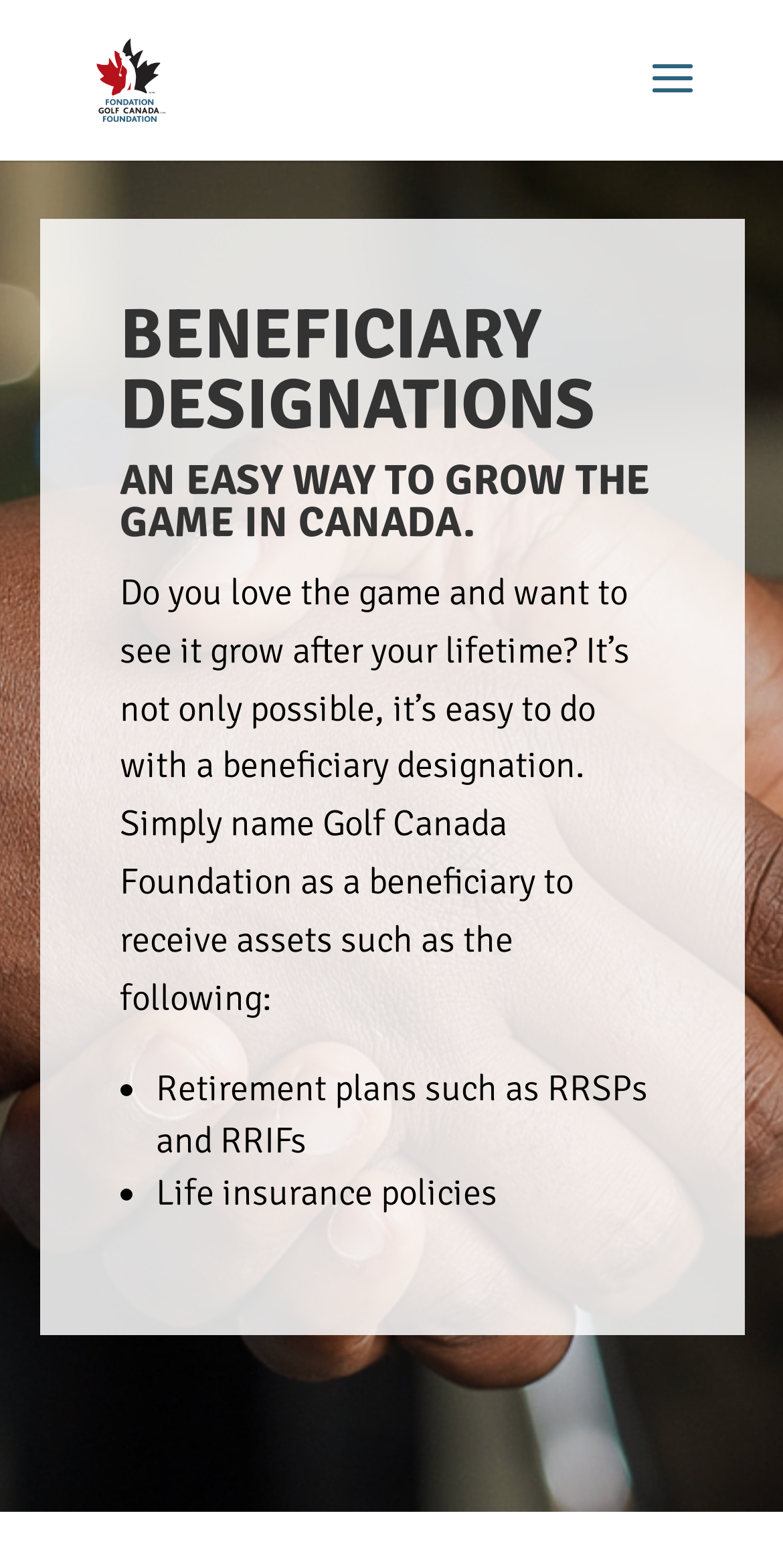Respond to the question below with a single word or phrase:
How can one support the growth of the game in Canada?

By making a beneficiary designation